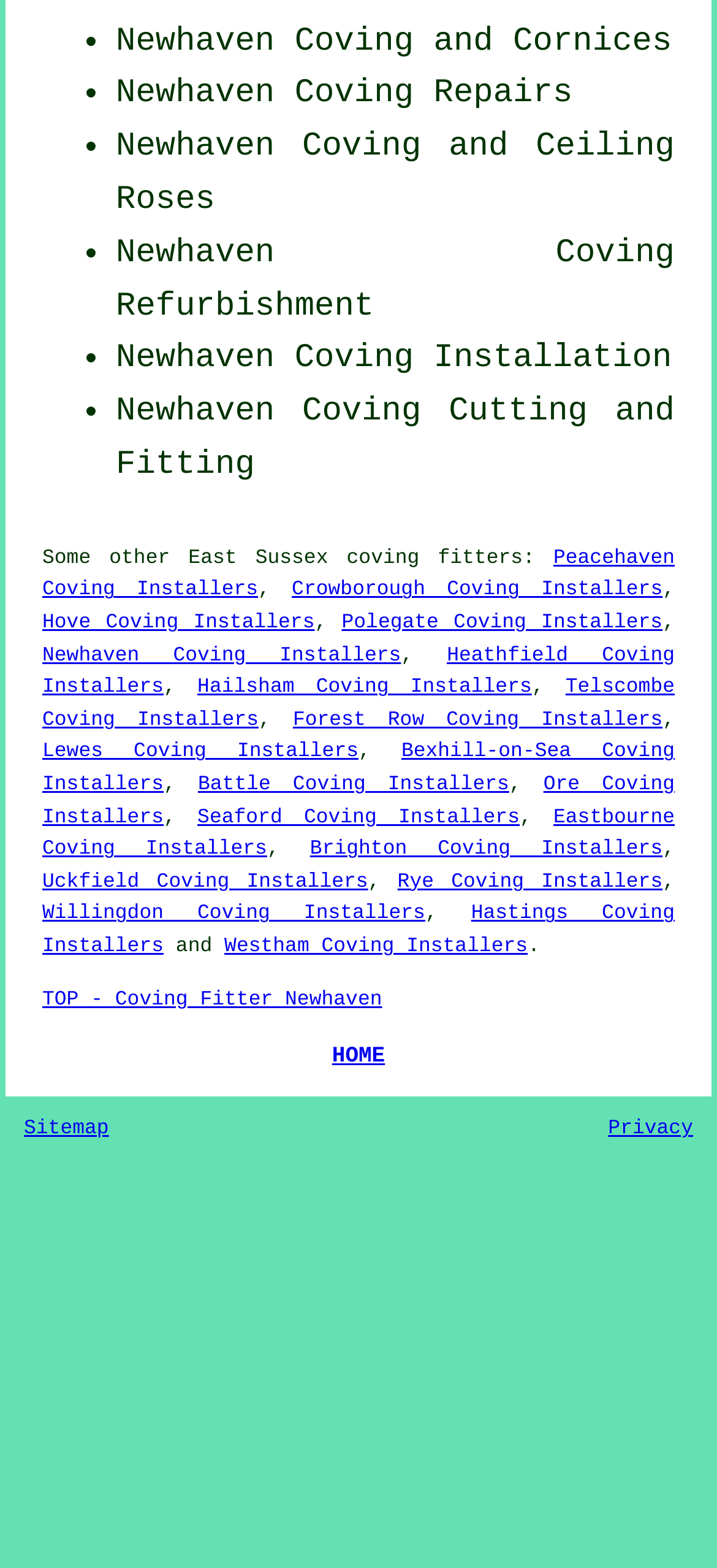Find the bounding box coordinates for the area you need to click to carry out the instruction: "Check out Peacehaven Coving Installers". The coordinates should be four float numbers between 0 and 1, indicated as [left, top, right, bottom].

[0.059, 0.349, 0.941, 0.384]